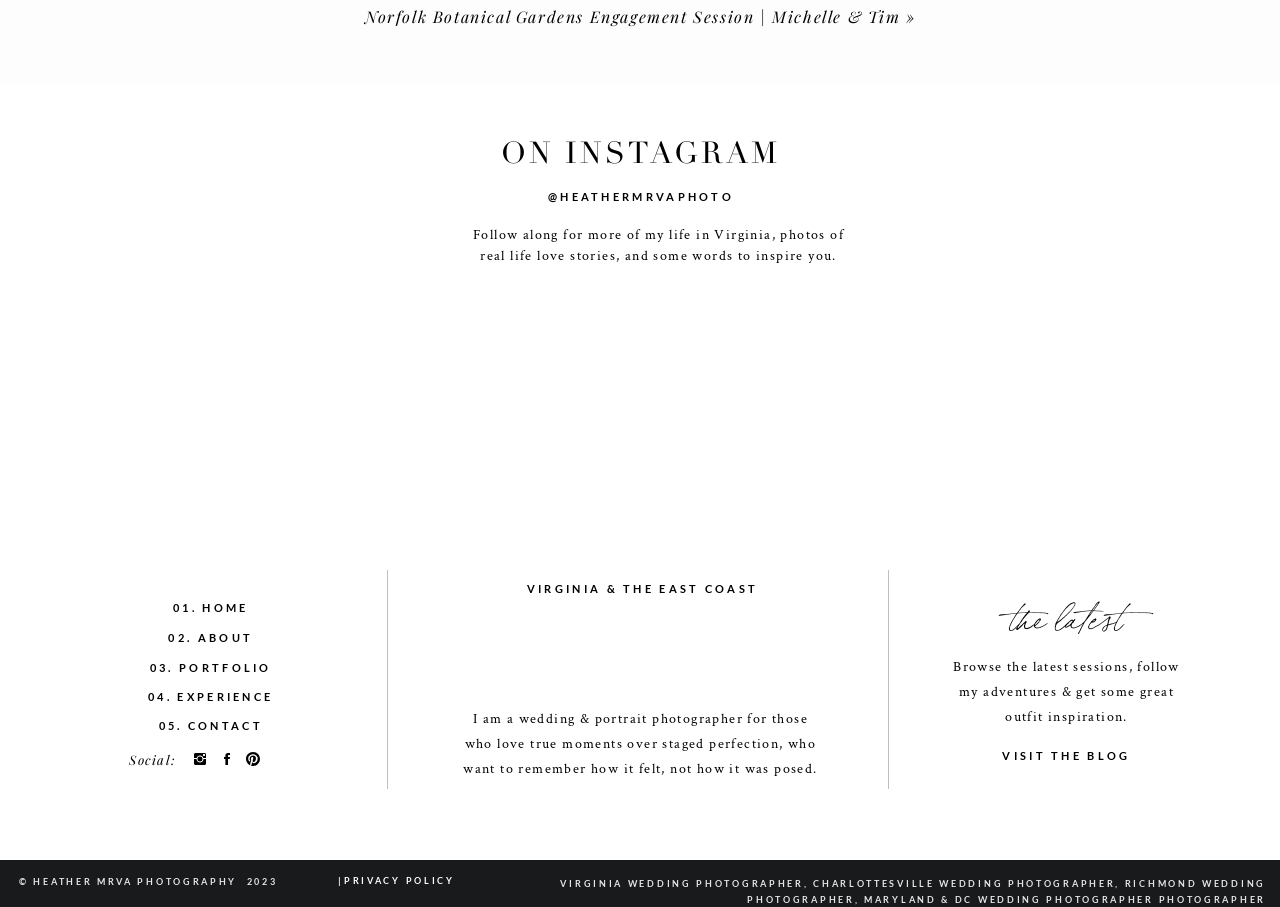What is the location of the photographer's work? Examine the screenshot and reply using just one word or a brief phrase.

Virginia and the East Coast